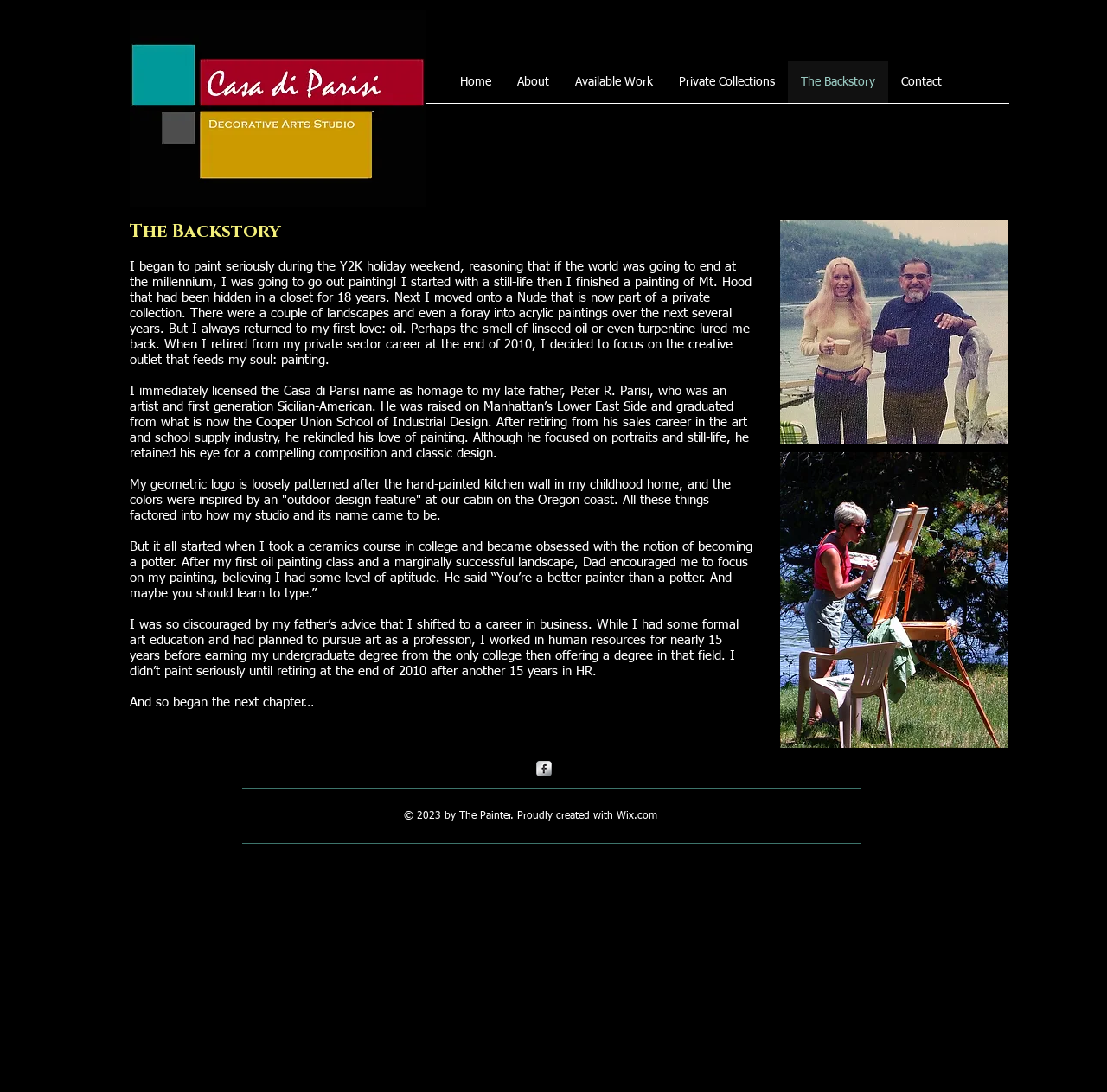What is the artist's first love?
Provide a detailed and extensive answer to the question.

According to the text, the artist's first love is oil, which is mentioned as the medium they always returned to despite experimenting with other mediums like acrylic.